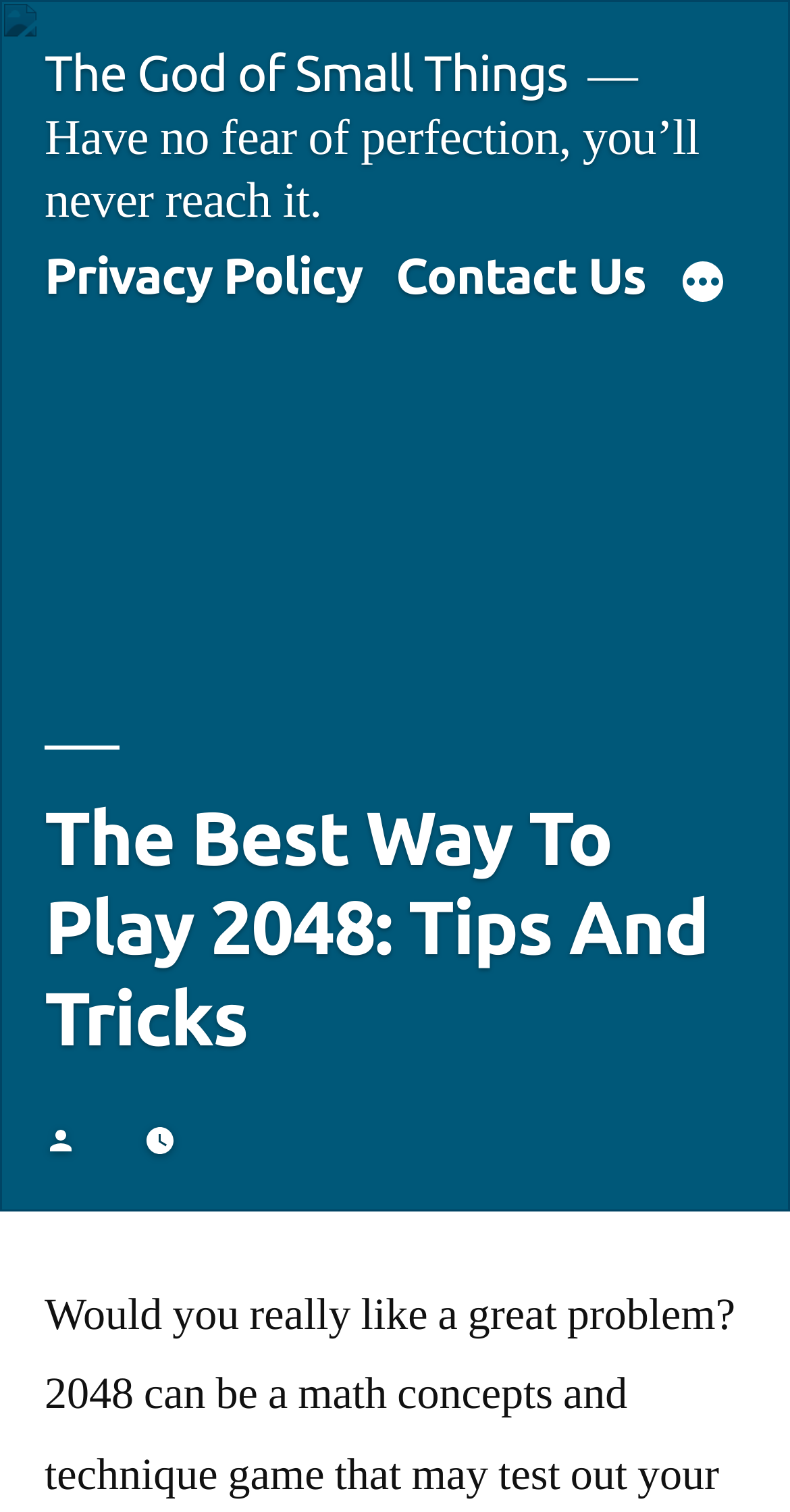What is the purpose of the 'More' button?
Look at the image and construct a detailed response to the question.

I analyzed the button element 'More' and found that it has a popup menu, indicated by the 'hasPopup' property. This suggests that the button is used to show a popup menu when clicked.